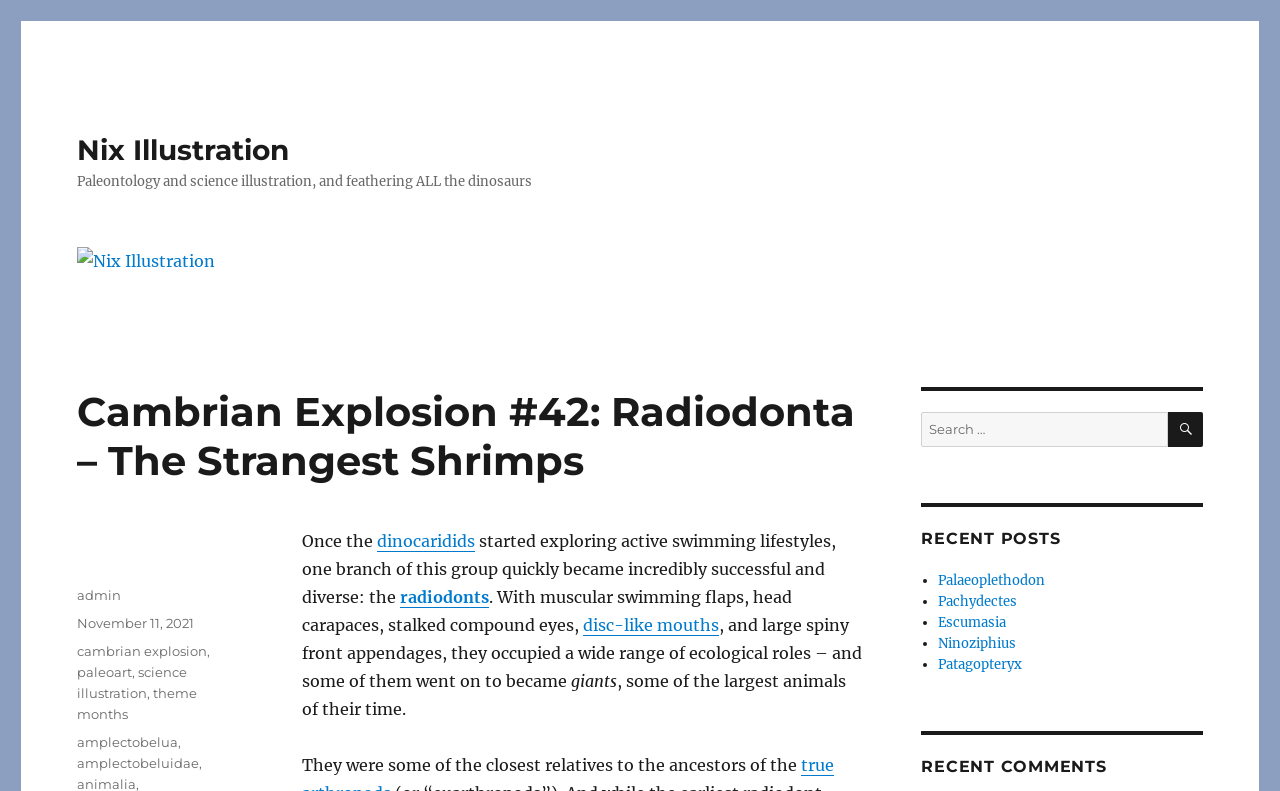Locate the bounding box coordinates of the element you need to click to accomplish the task described by this instruction: "View recent posts".

[0.72, 0.667, 0.94, 0.694]